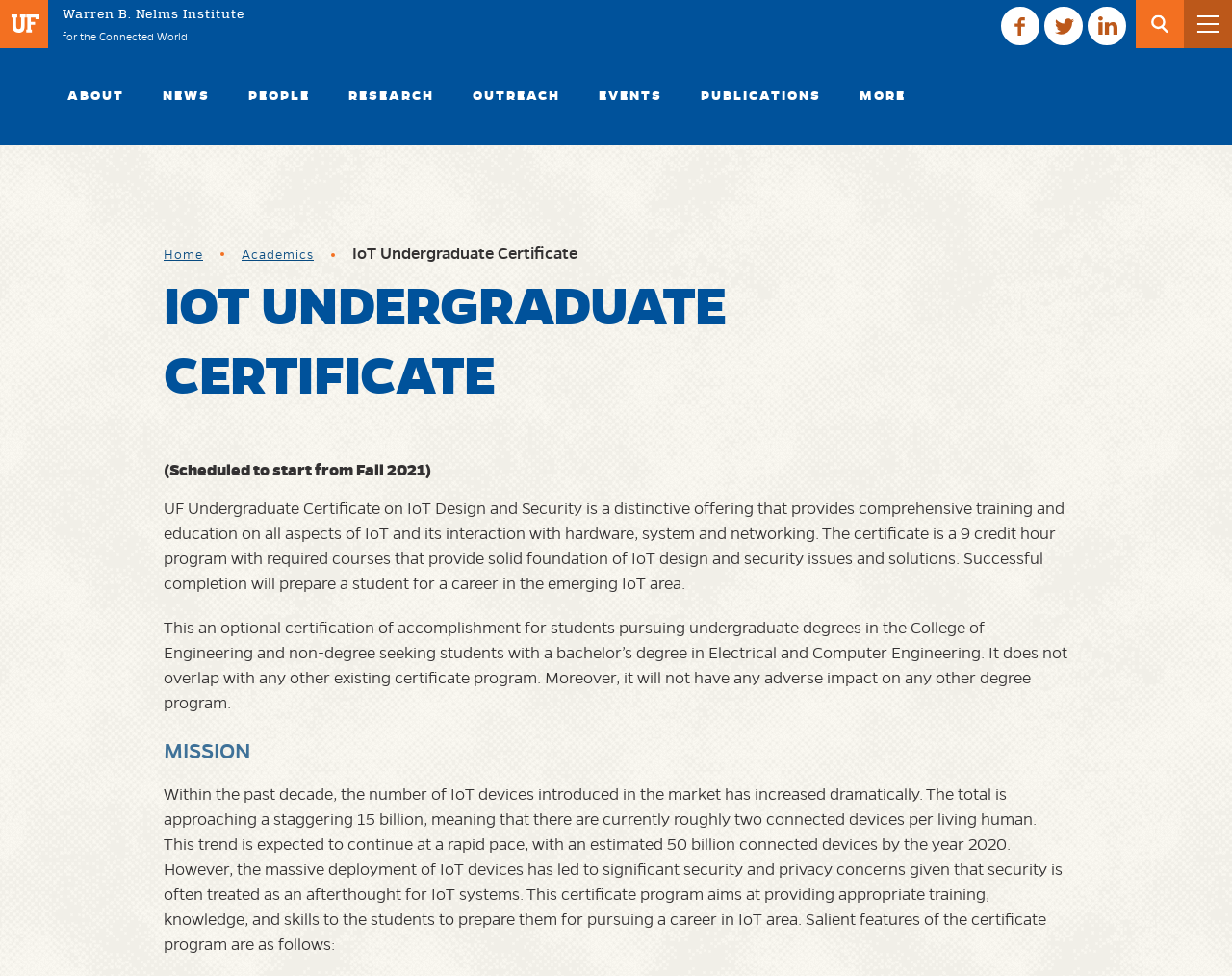Can you find and provide the title of the webpage?

Warren B. Nelms Institute